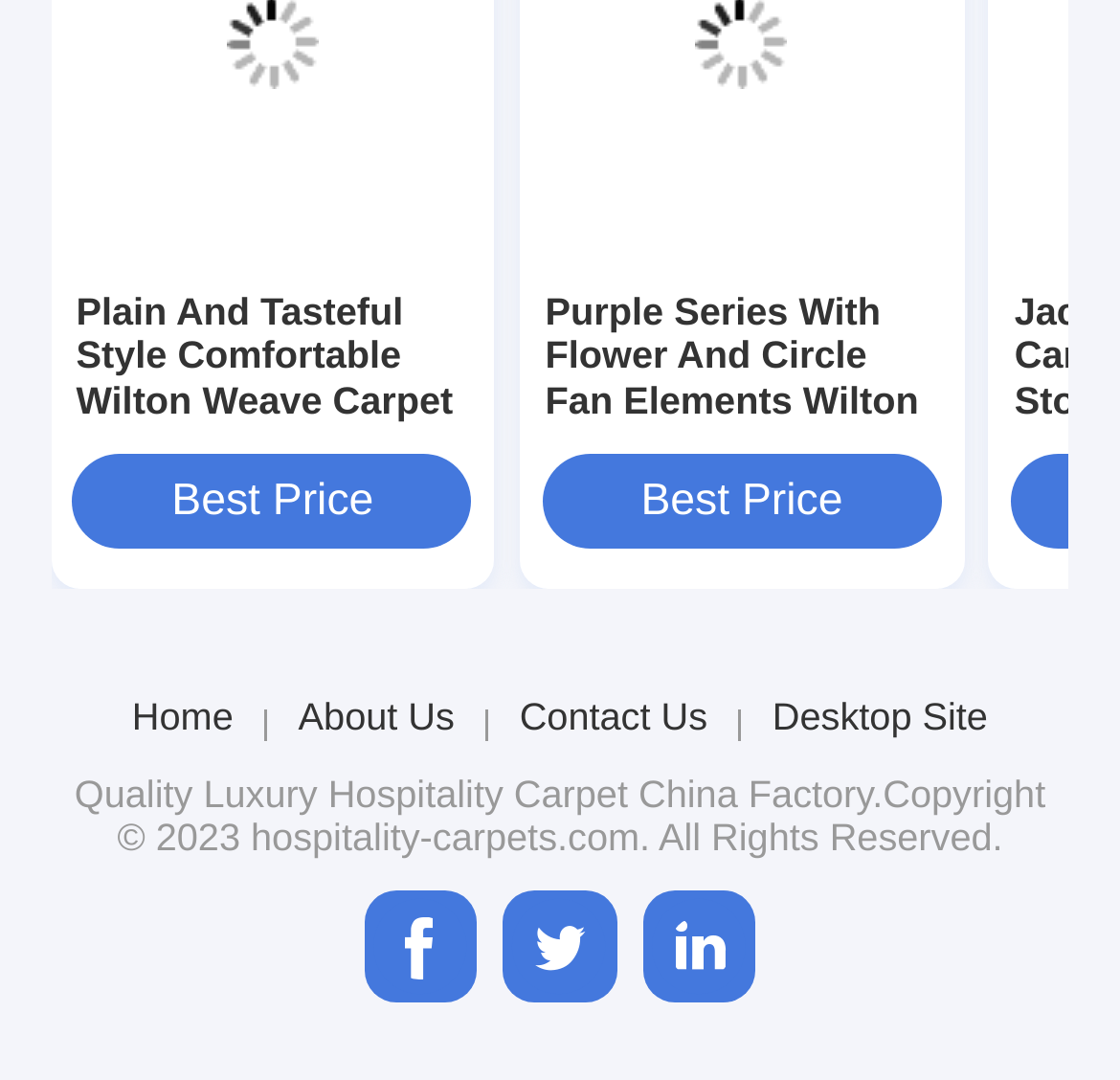What is the quality emphasis of the website?
Based on the screenshot, give a detailed explanation to answer the question.

I saw a static text 'Quality' on the webpage, which suggests that the website emphasizes the quality of its products.